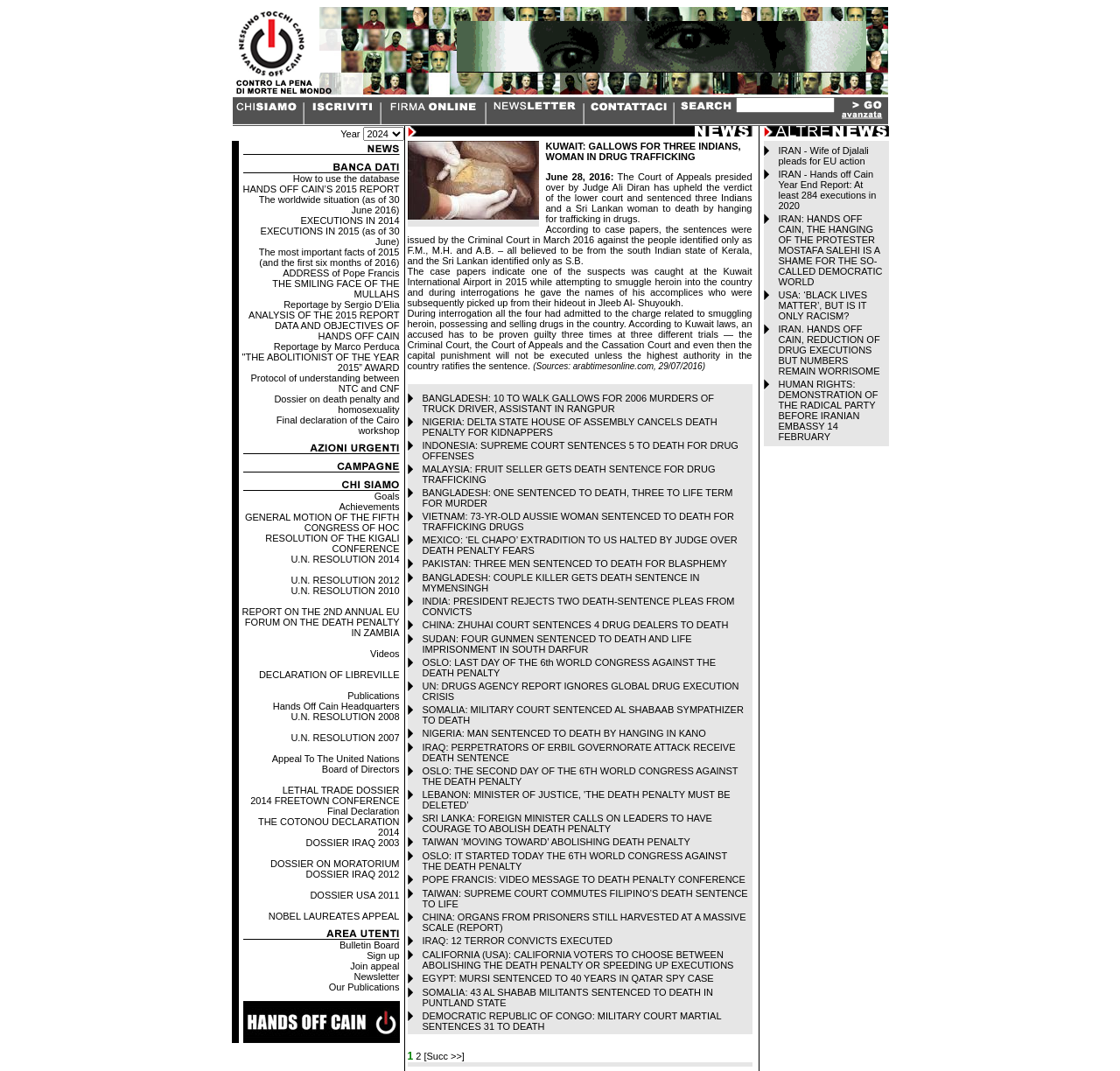How many images are on this webpage?
Look at the image and respond with a one-word or short-phrase answer.

14